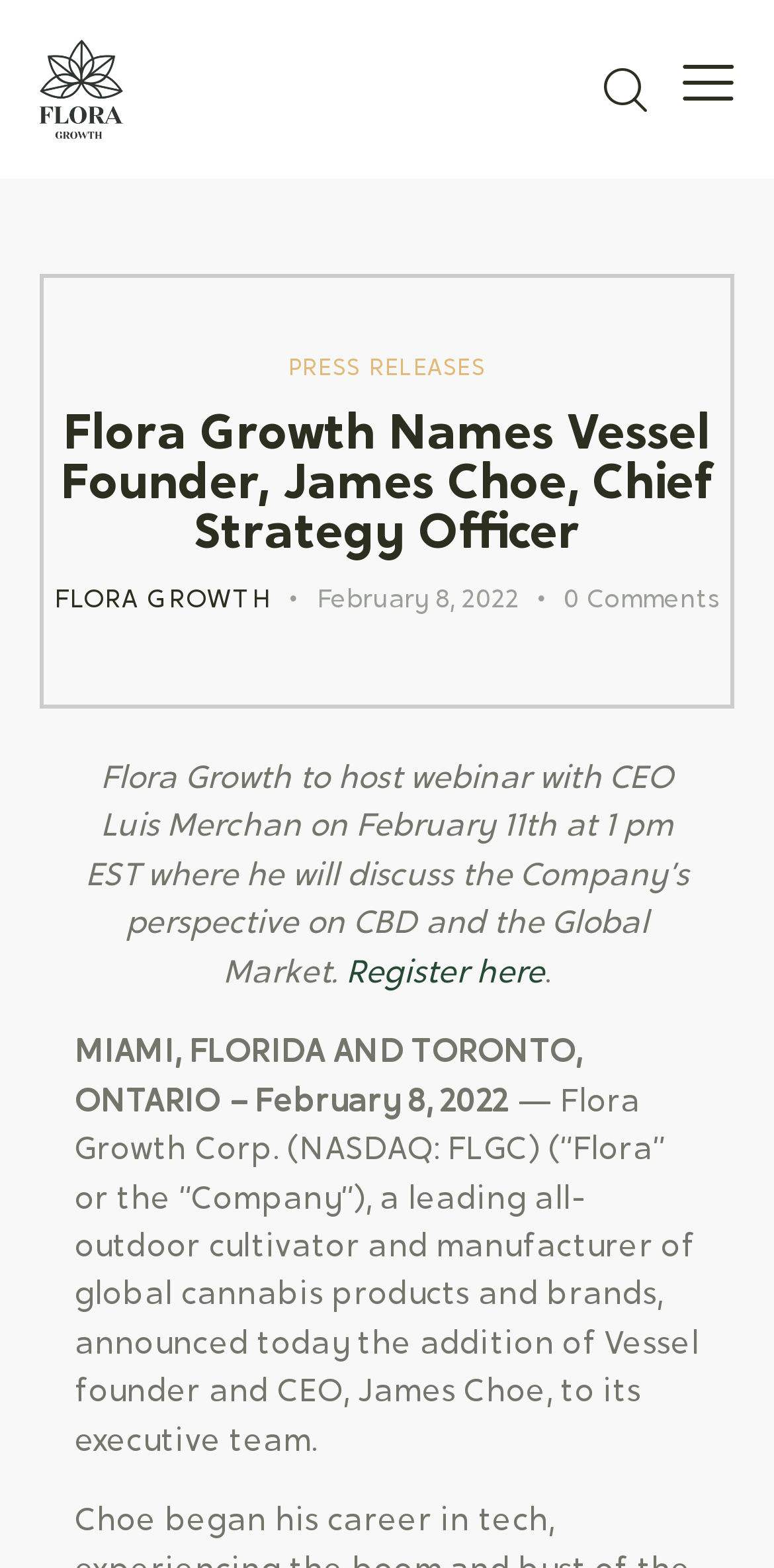How many comments are there on the press release?
Using the image, elaborate on the answer with as much detail as possible.

I found the number of comments by looking at the link that says '0Comments'.